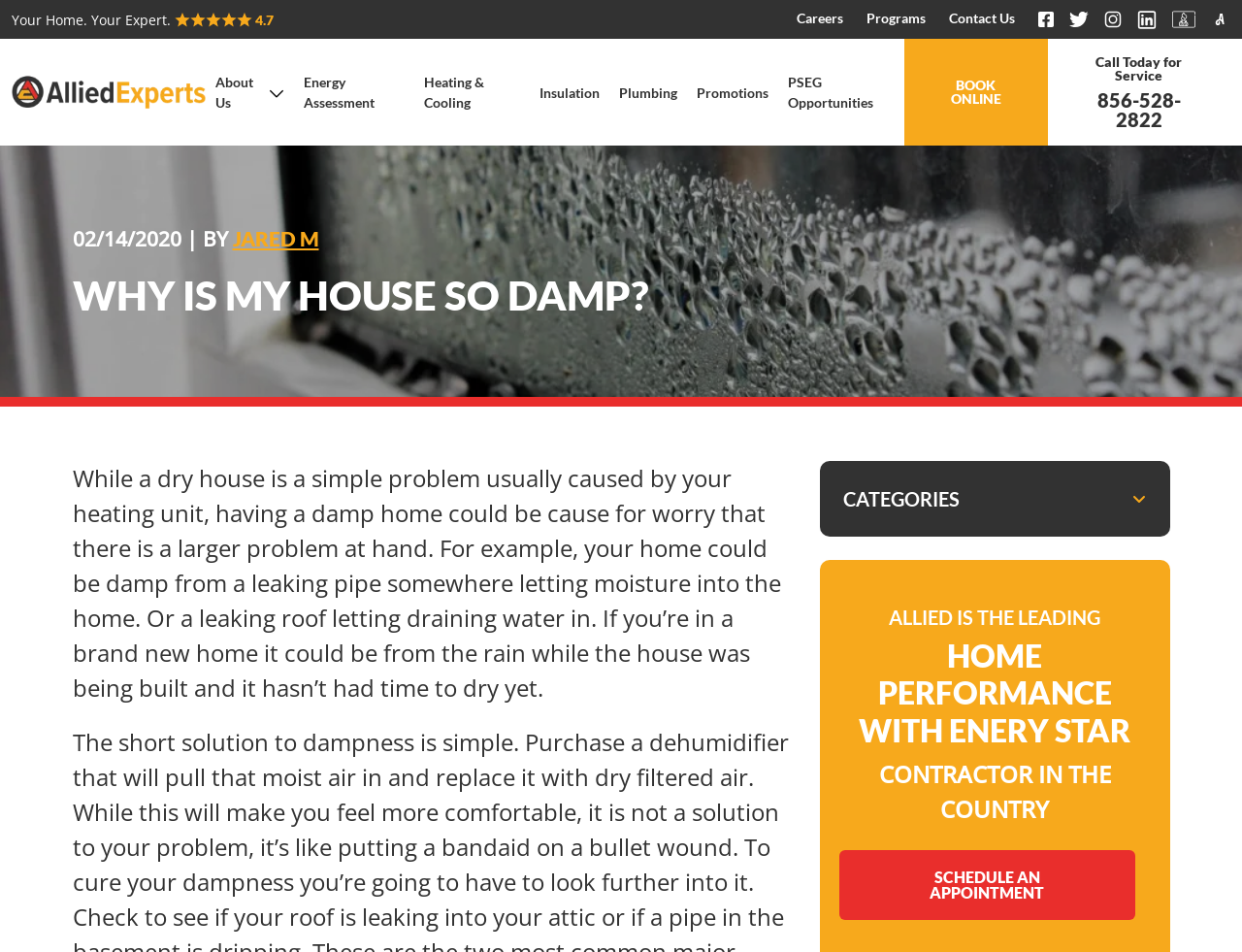Use a single word or phrase to answer this question: 
What is the topic of the main article?

Why is my house so damp?